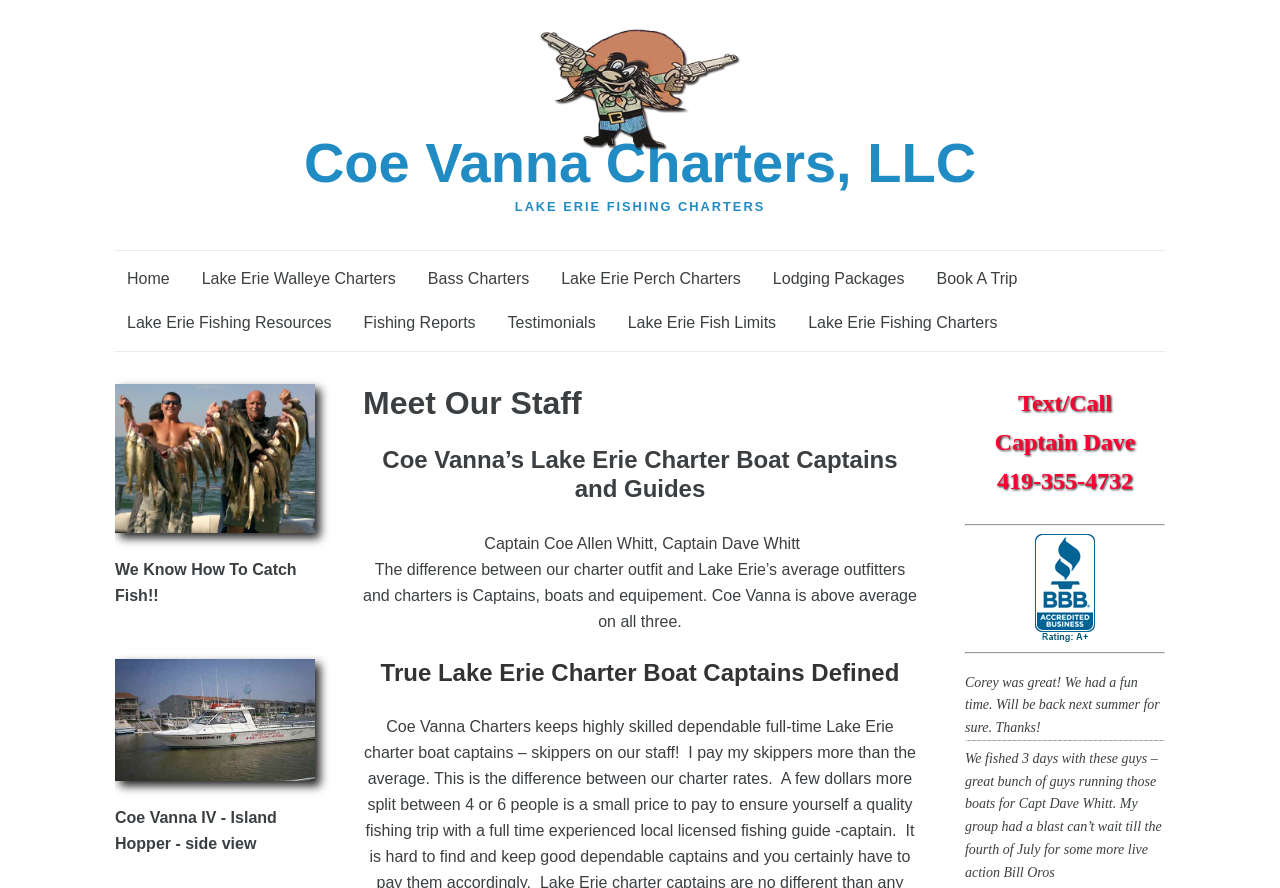What is the phone number to contact Captain Dave?
Answer the question with a detailed and thorough explanation.

I found the answer by looking at the text next to 'Captain Dave', which includes the phone number '419-355-4732'.